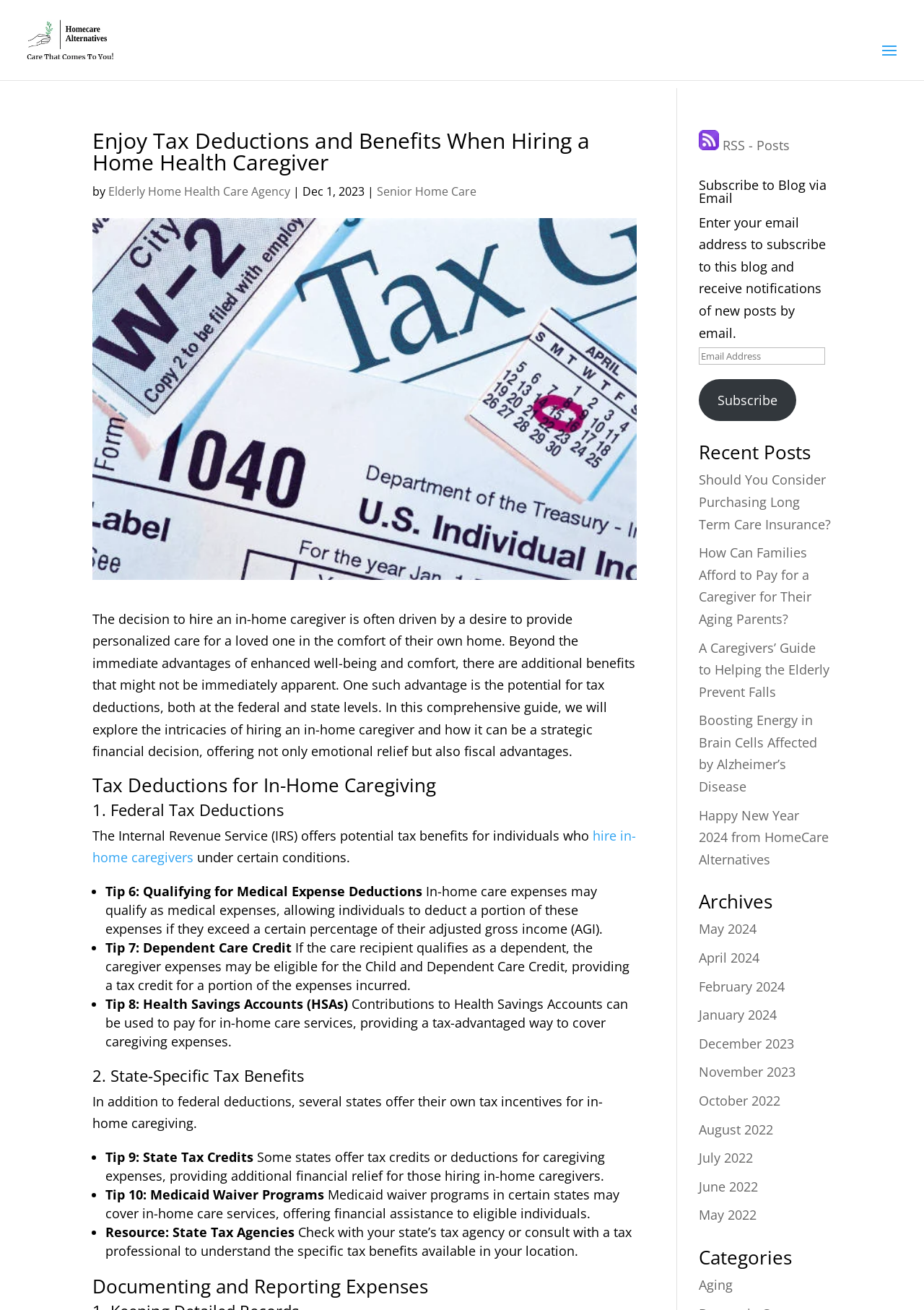Generate the main heading text from the webpage.

Enjoy Tax Deductions and Benefits When Hiring a Home Health Caregiver